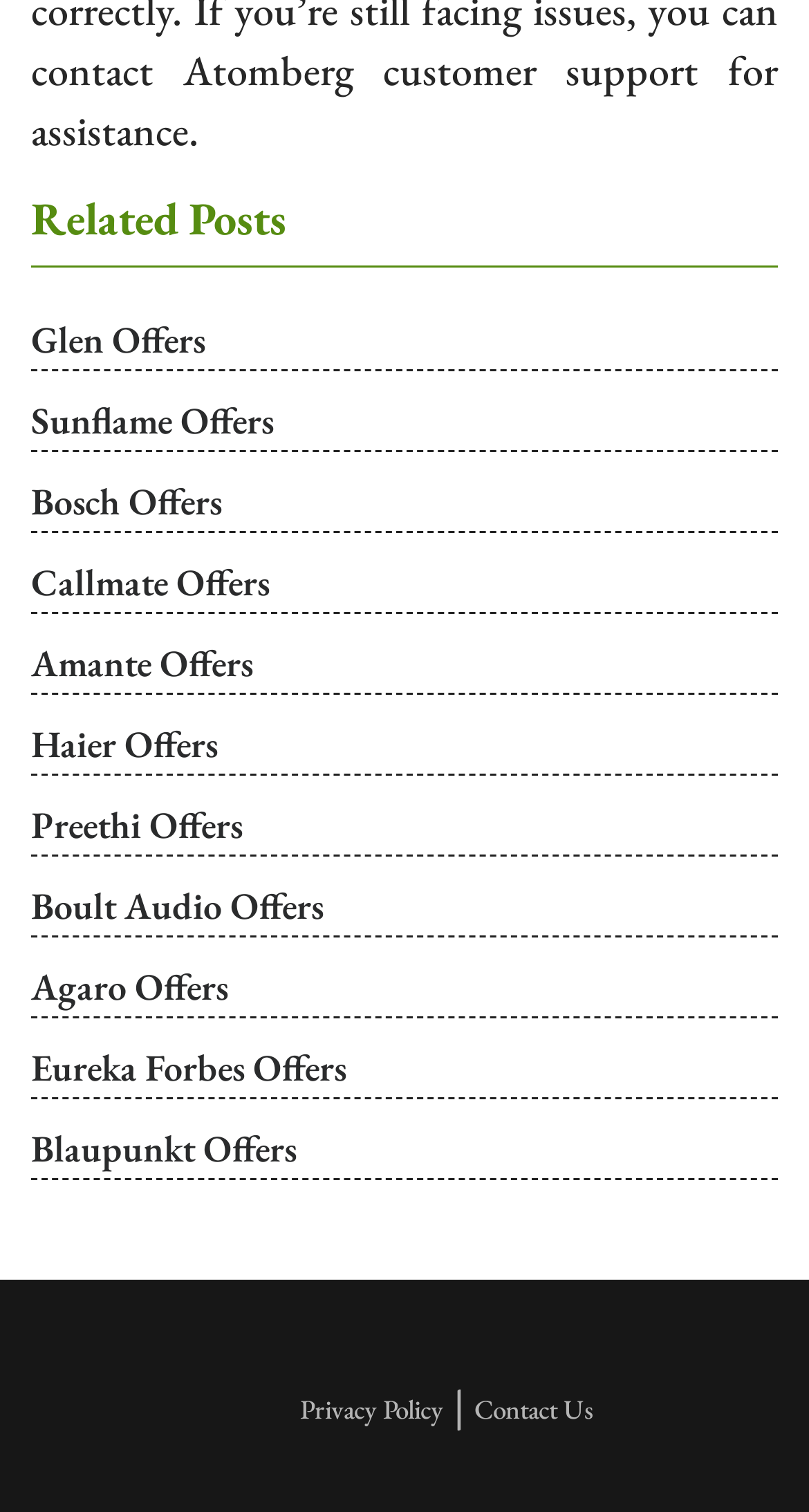Find the bounding box coordinates of the clickable area that will achieve the following instruction: "Explore Bosch Offers".

[0.038, 0.315, 0.274, 0.347]